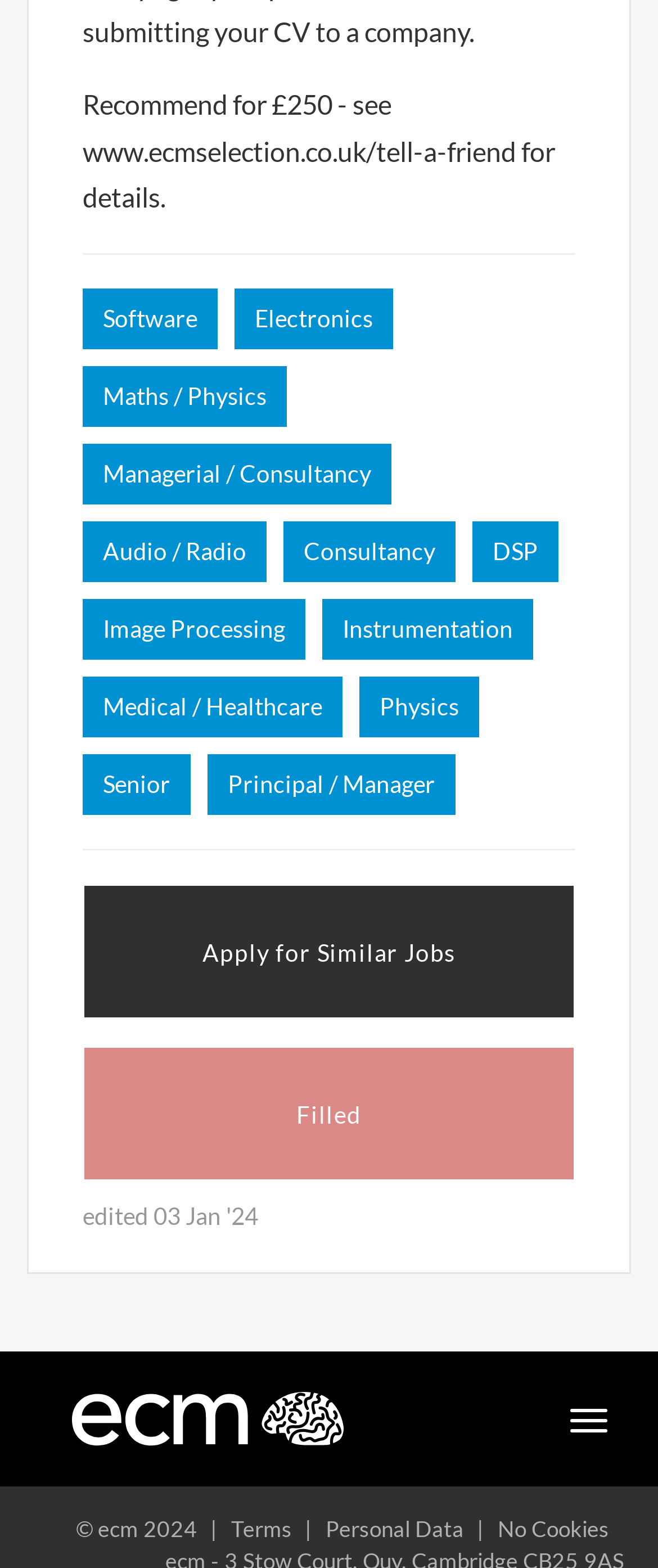Locate the bounding box coordinates of the element's region that should be clicked to carry out the following instruction: "Click on Software". The coordinates need to be four float numbers between 0 and 1, i.e., [left, top, right, bottom].

[0.126, 0.184, 0.331, 0.223]